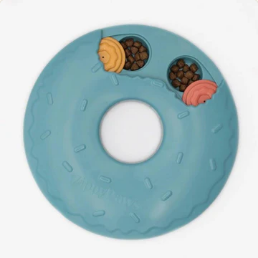Provide a comprehensive description of the image.

The image features a vibrant, interactive dog toy designed for enrichment and mental stimulation. The toy is in the shape of a donut, characterized by its cheerful blue color and a central hole. On the surface, there are three compartments, each filled with treats, encouraging dogs to use their problem-solving skills to access the hidden snacks. The distinct compartments are adorned with colorful, playful shapes resembling shells, adding visual appeal while stimulating a dog's curiosity. This toy is ideal for keeping dogs engaged, promoting healthy play, and combating boredom. It represents a suitable addition to any pet owner's collection of interactive dog toys, specifically designed for dogs that enjoy a challenge.